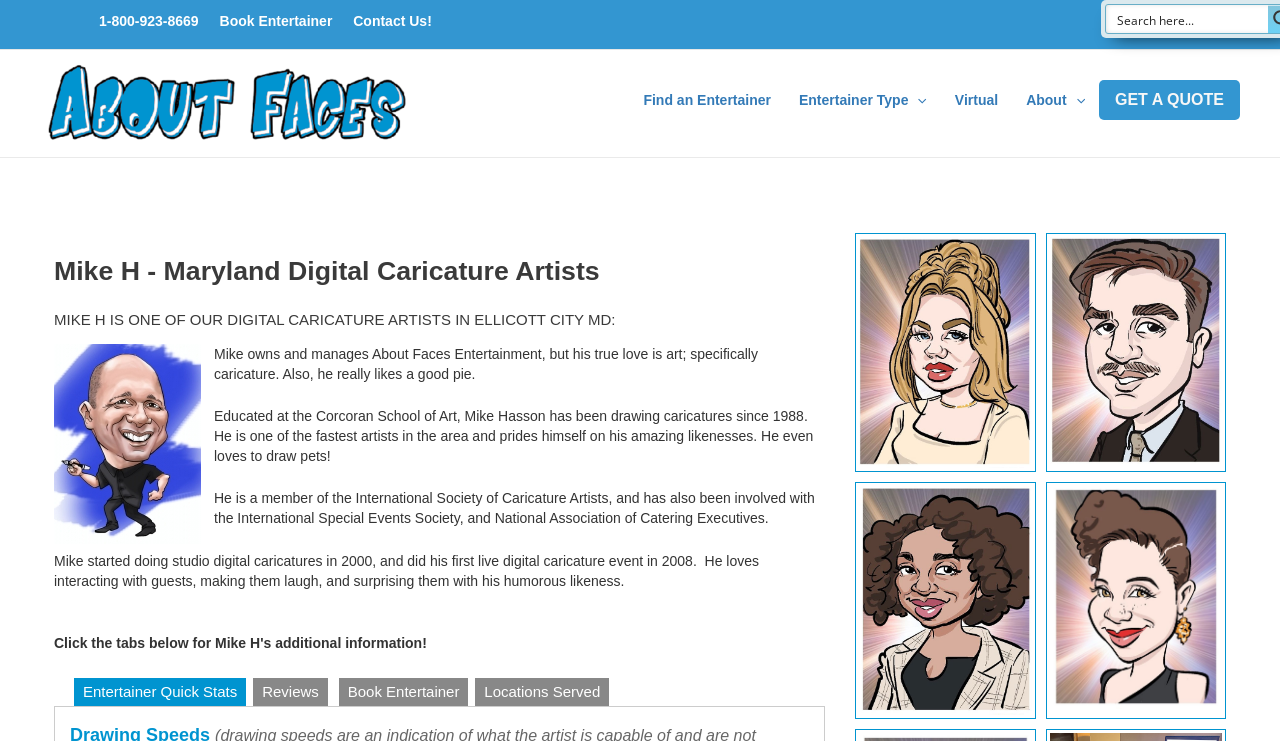Answer the question using only one word or a concise phrase: What is the year Mike started doing studio digital caricatures?

2000